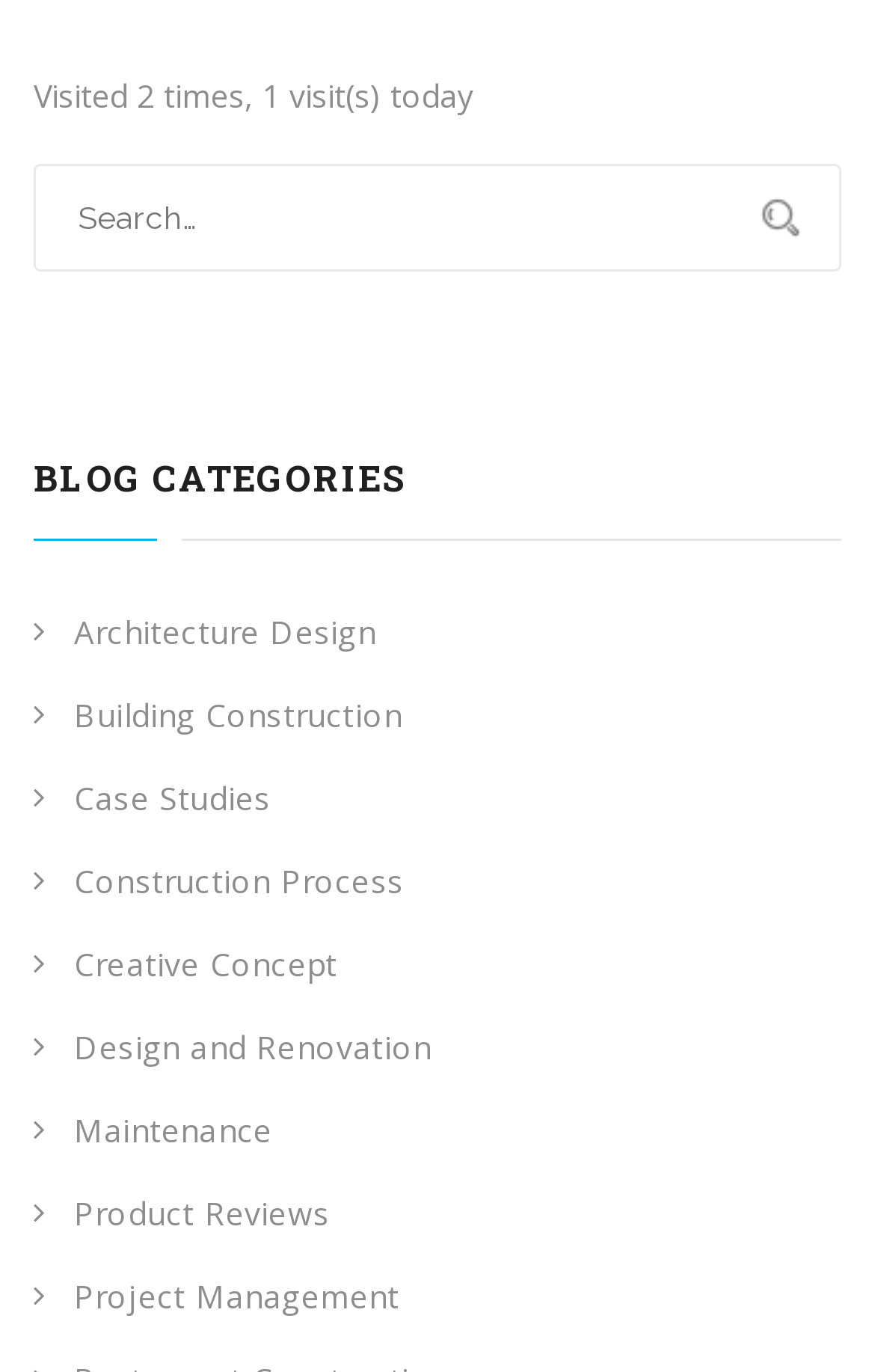Give a one-word or short-phrase answer to the following question: 
What is the position of the 'GO' button?

Bottom right